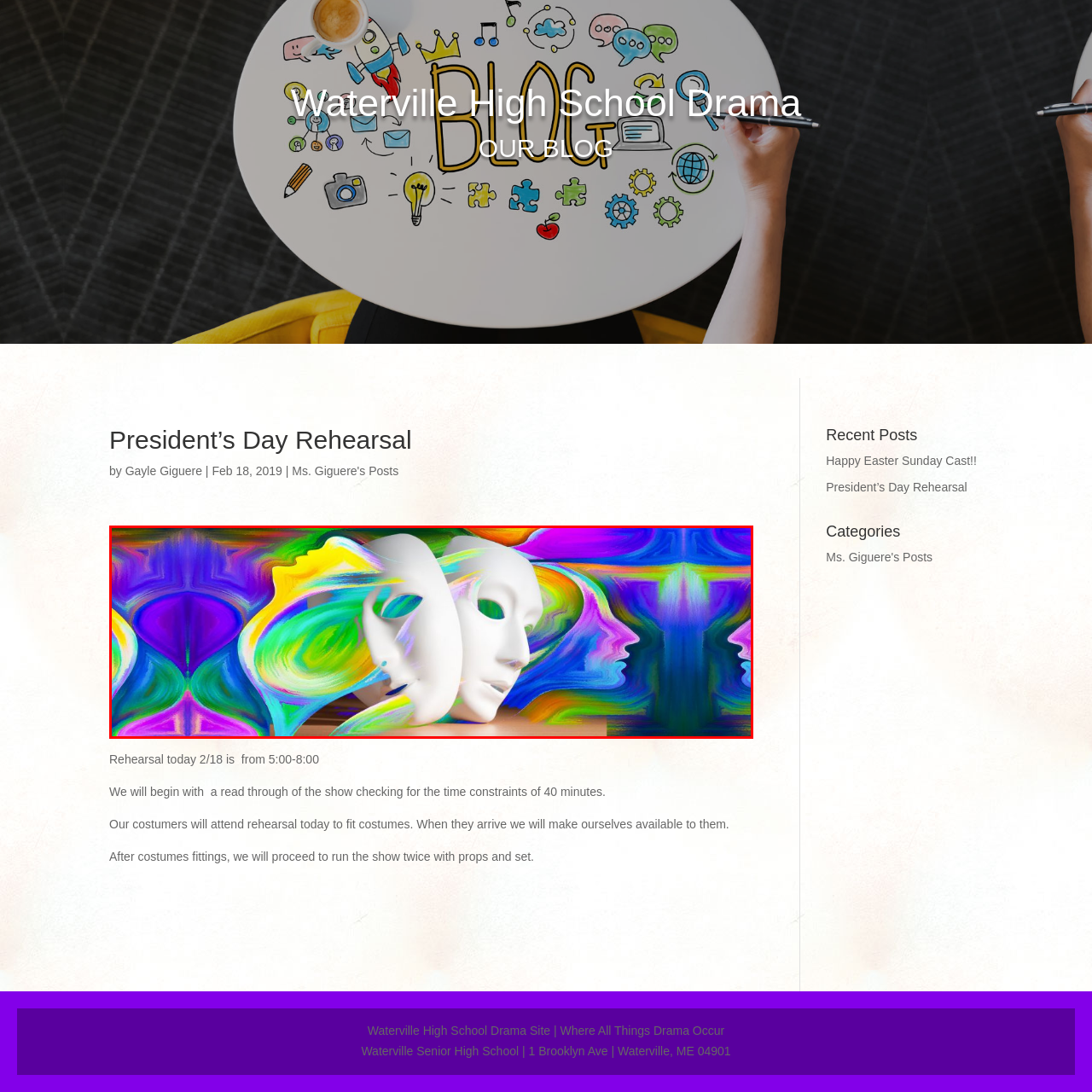Give a comprehensive description of the picture highlighted by the red border.

The image showcases a vibrant and artistic interpretation of theatrical masks, symbolizing the essence of drama and performance. Central to the composition are two white, expressionless masks positioned side by side, surrounded by a swirl of bright colors and abstract shapes that evoke a sense of creativity and emotion. The background features a kaleidoscope of colors—greens, blues, purples, and yellows—merging together in a dynamic flow, suggesting the multifaceted nature of theater and storytelling. This visual representation captures the spirit of rehearsal and performance, aligning well with the theme of "President’s Day Rehearsal" from the Waterville High School Drama blog, highlighting the excitement and artistic expression inherent in the dramatic arts.